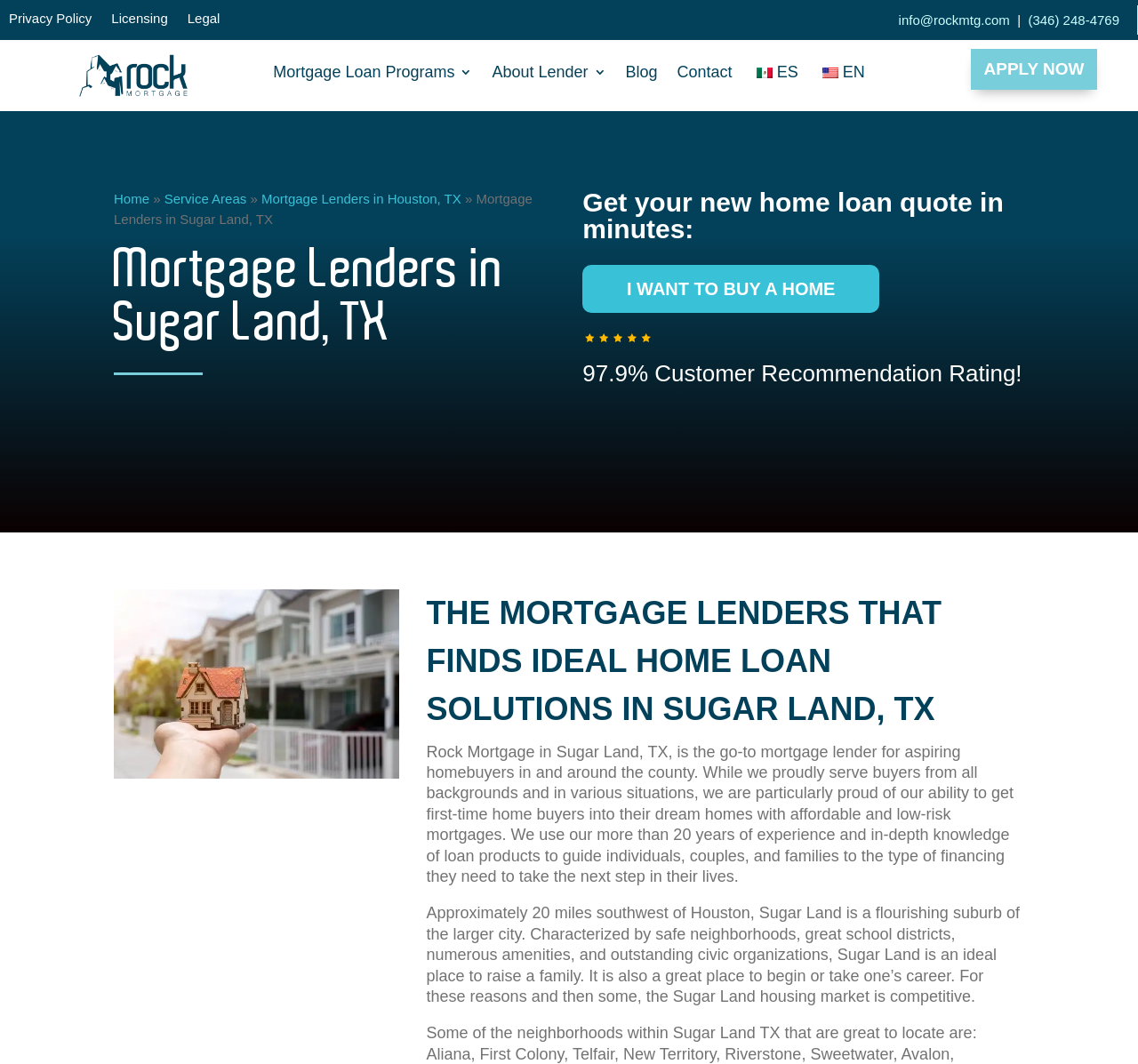Give a one-word or one-phrase response to the question:
What is the distance of Sugar Land from Houston?

Approximately 20 miles